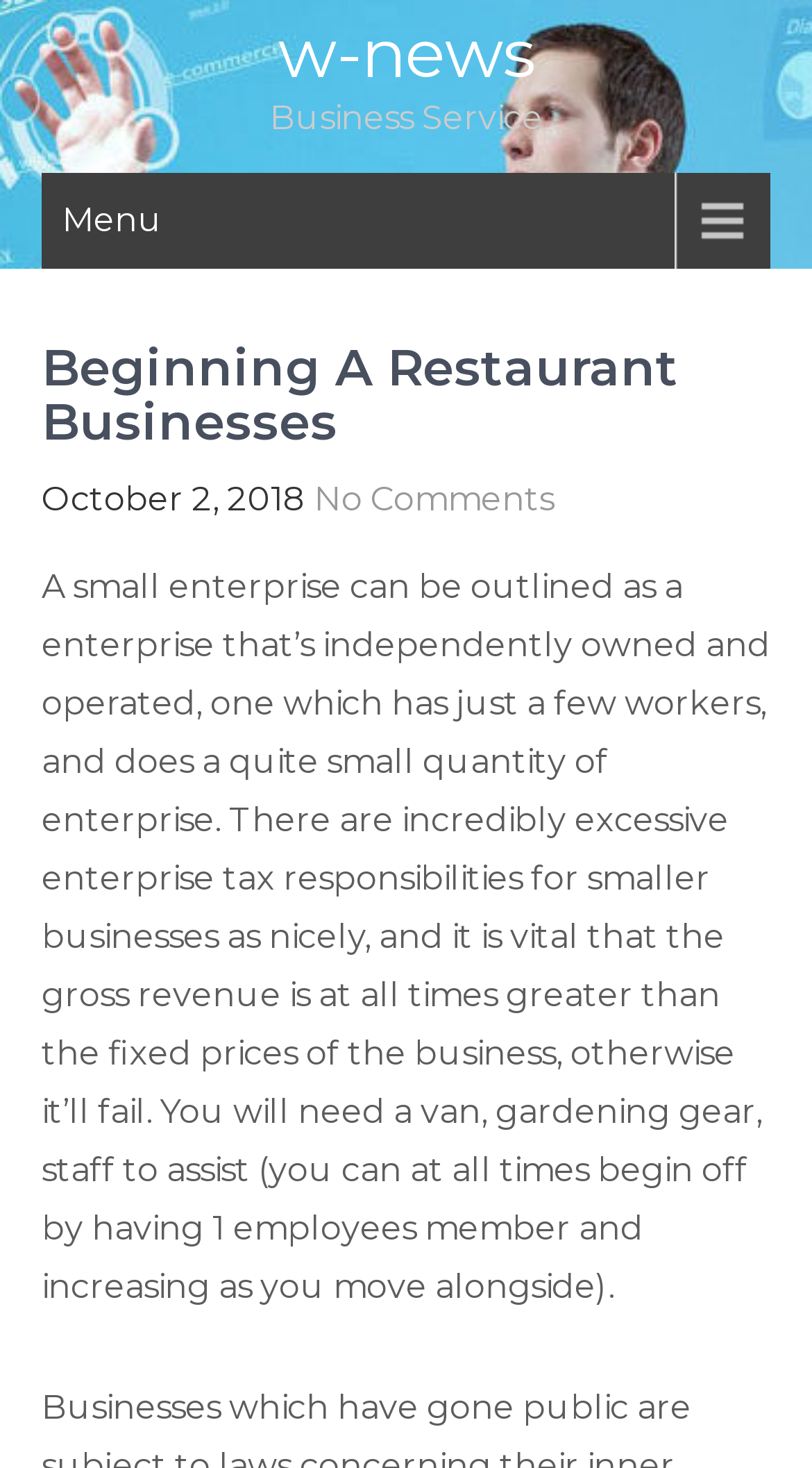What type of business is being discussed?
Refer to the image and respond with a one-word or short-phrase answer.

Restaurant business